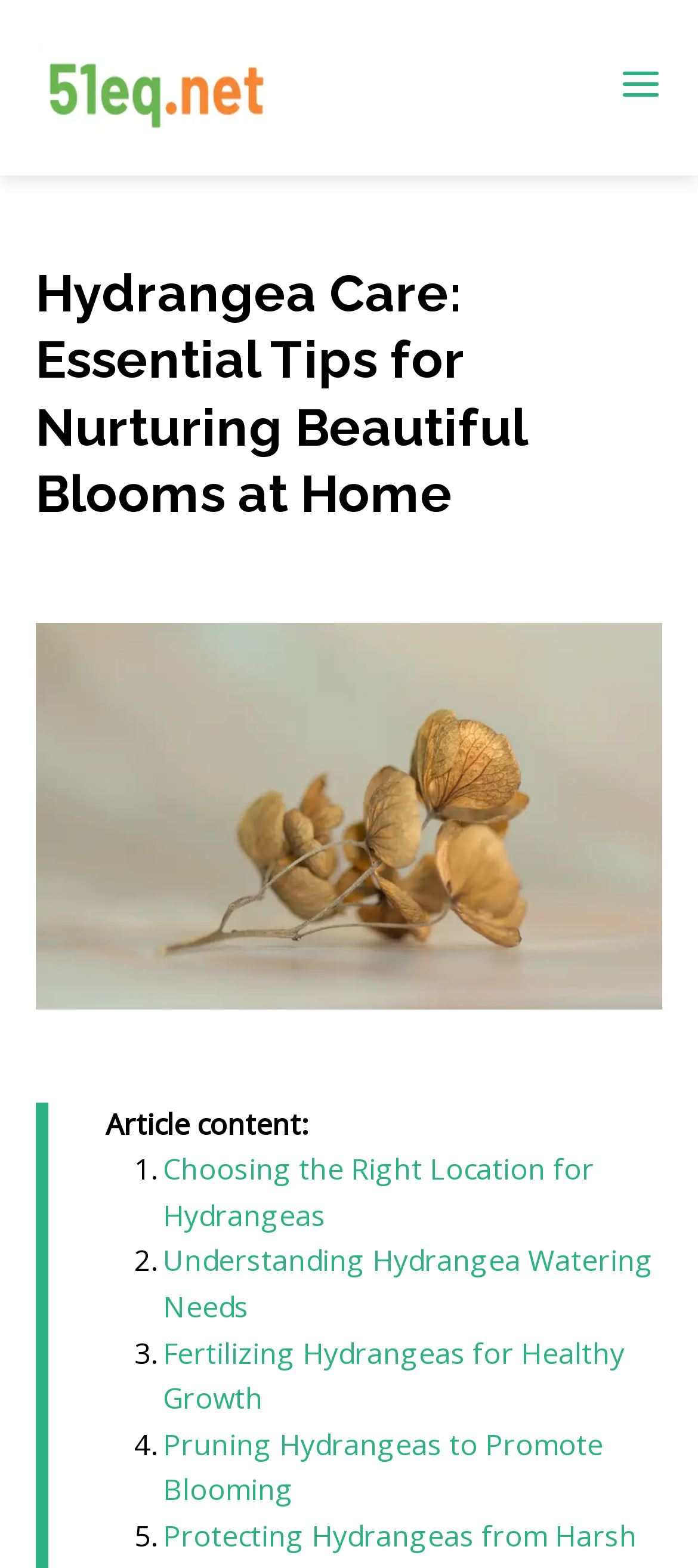What is the second tip for nurturing beautiful hydrangea blooms?
Answer the question based on the image using a single word or a brief phrase.

Understanding Hydrangea Watering Needs